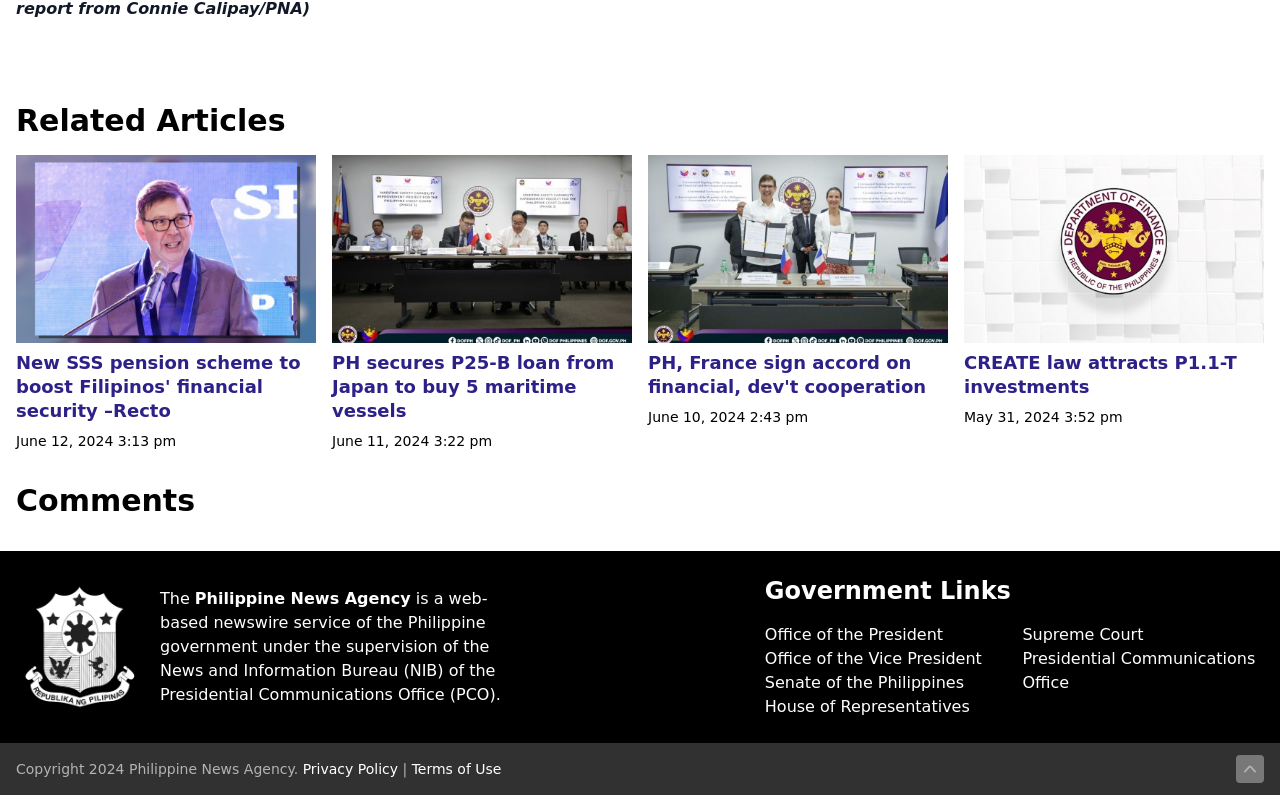Identify the bounding box coordinates for the element that needs to be clicked to fulfill this instruction: "Scroll to top". Provide the coordinates in the format of four float numbers between 0 and 1: [left, top, right, bottom].

[0.966, 0.95, 0.988, 0.985]